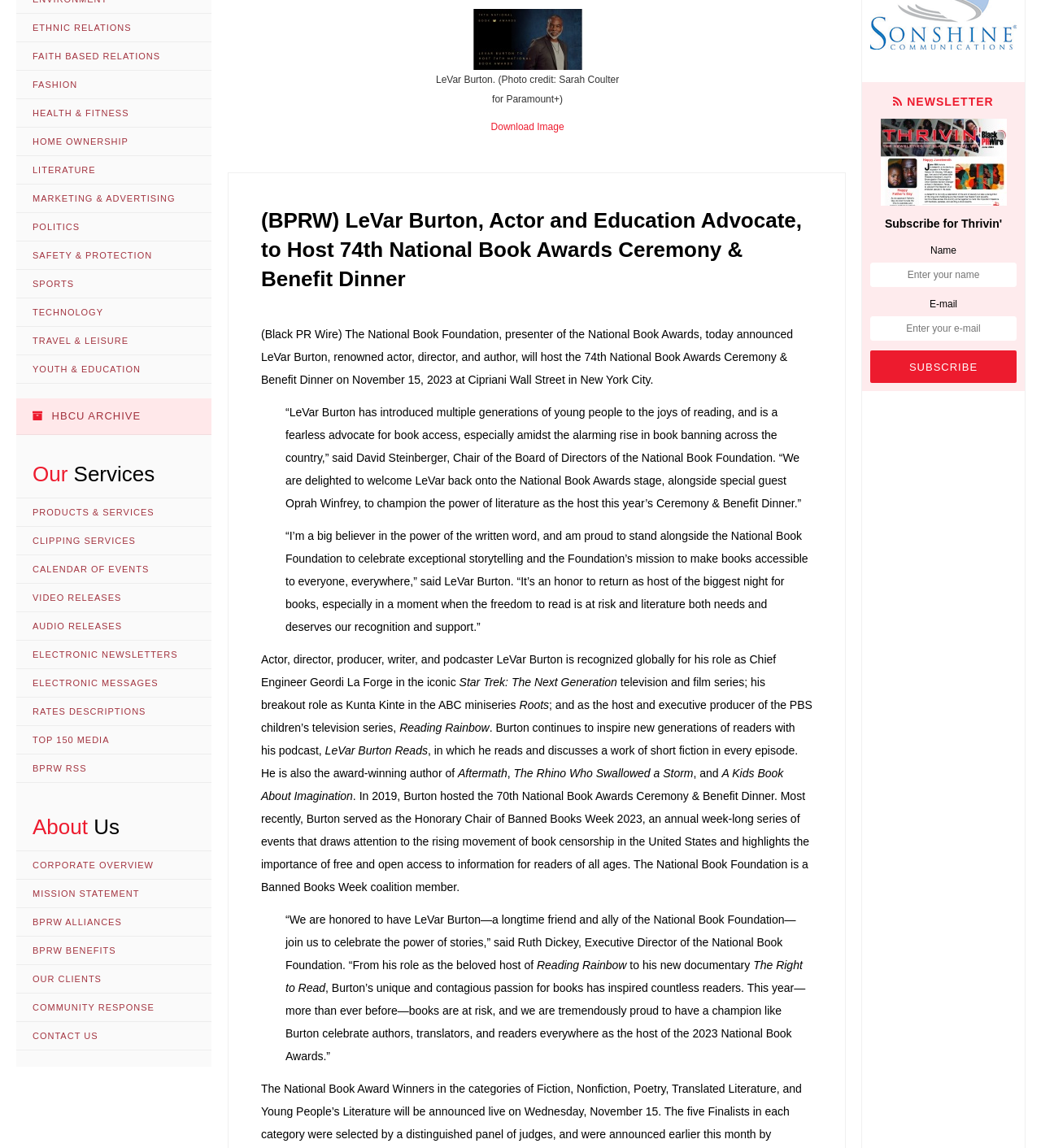Bounding box coordinates should be provided in the format (top-left x, top-left y, bottom-right x, bottom-right y) with all values between 0 and 1. Identify the bounding box for this UI element: Ethnic Relations

[0.016, 0.012, 0.203, 0.037]